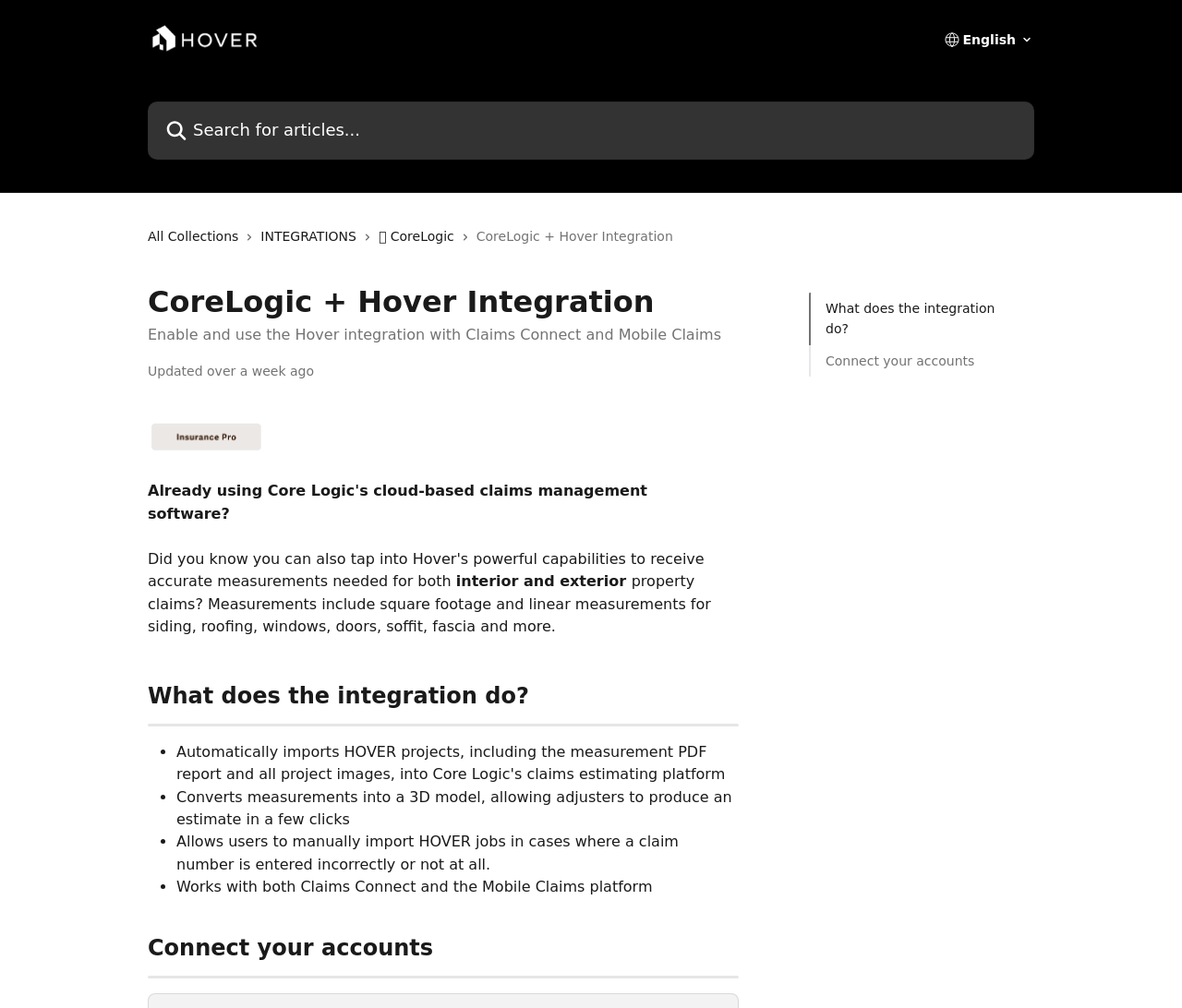How many bullet points are there in the 'What does the integration do?' section?
From the image, respond using a single word or phrase.

3